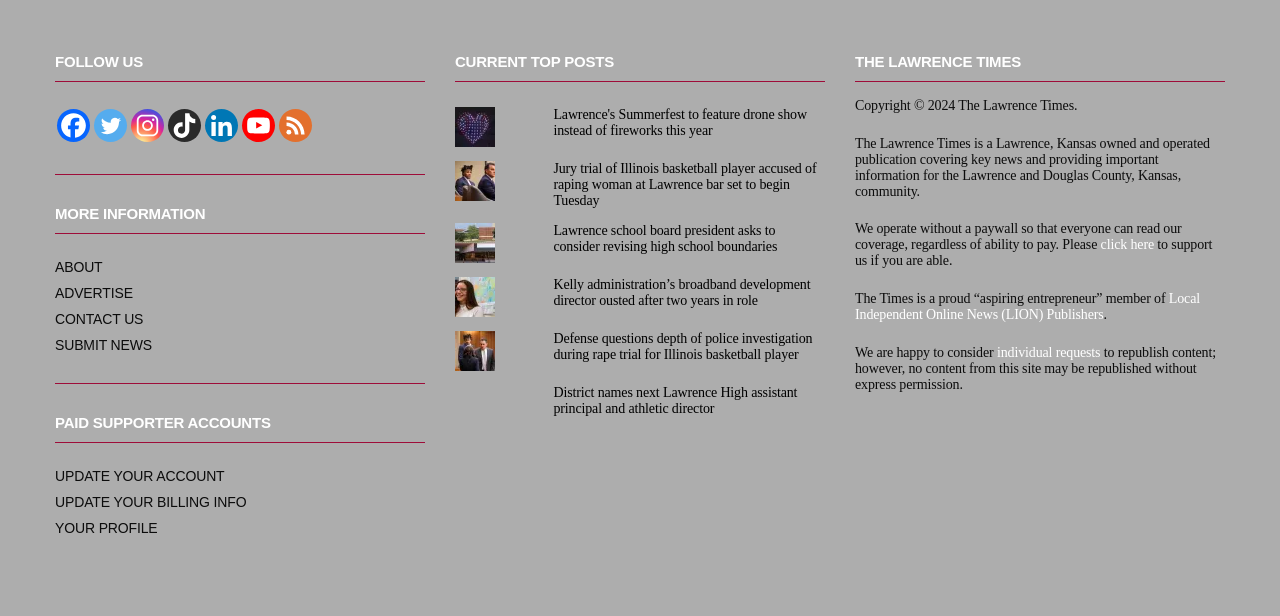Answer the question with a single word or phrase: 
What is the name of the city being covered?

Lawrence